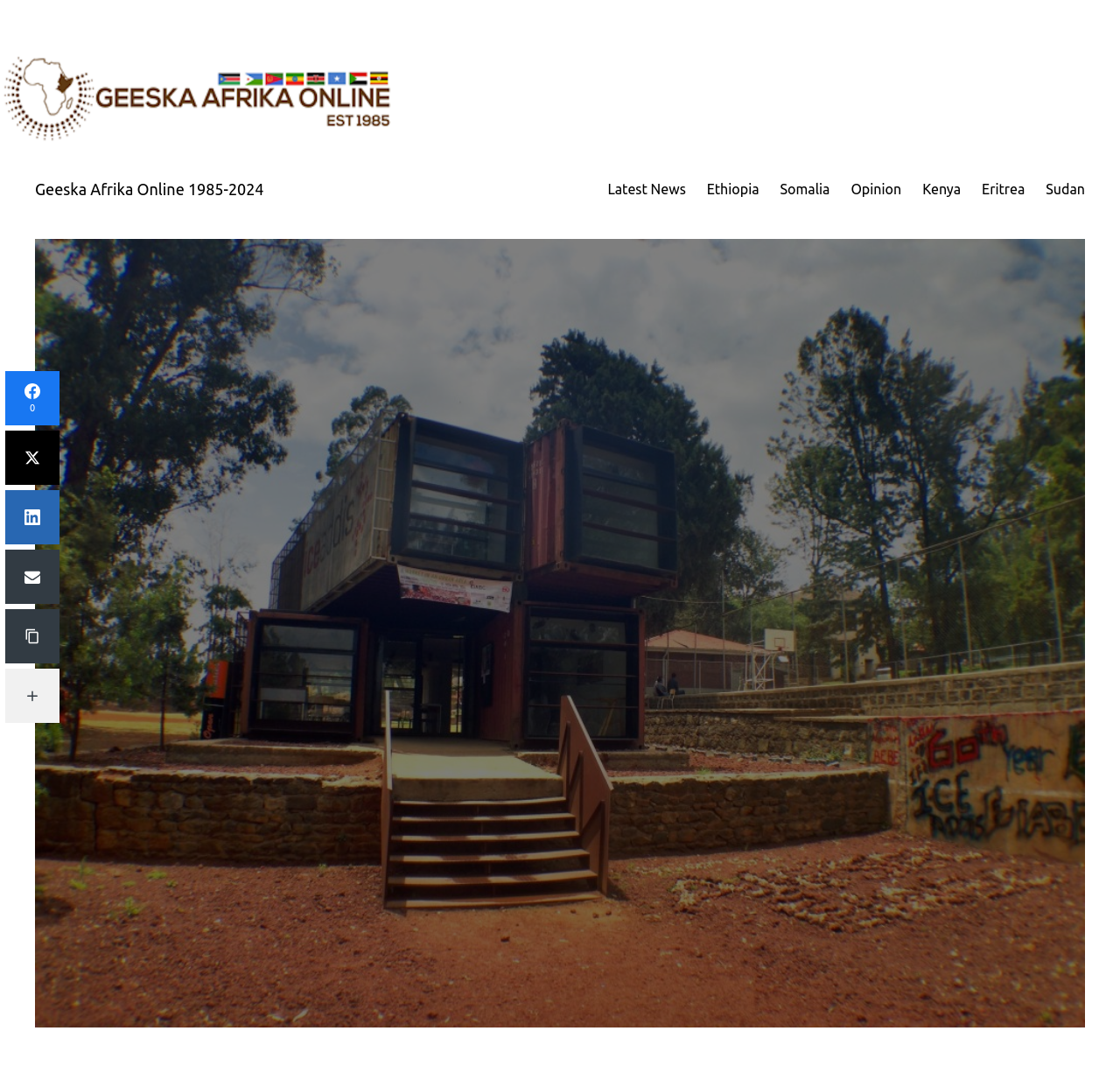Could you specify the bounding box coordinates for the clickable section to complete the following instruction: "Click on the 'Latest News' link"?

[0.543, 0.165, 0.612, 0.186]